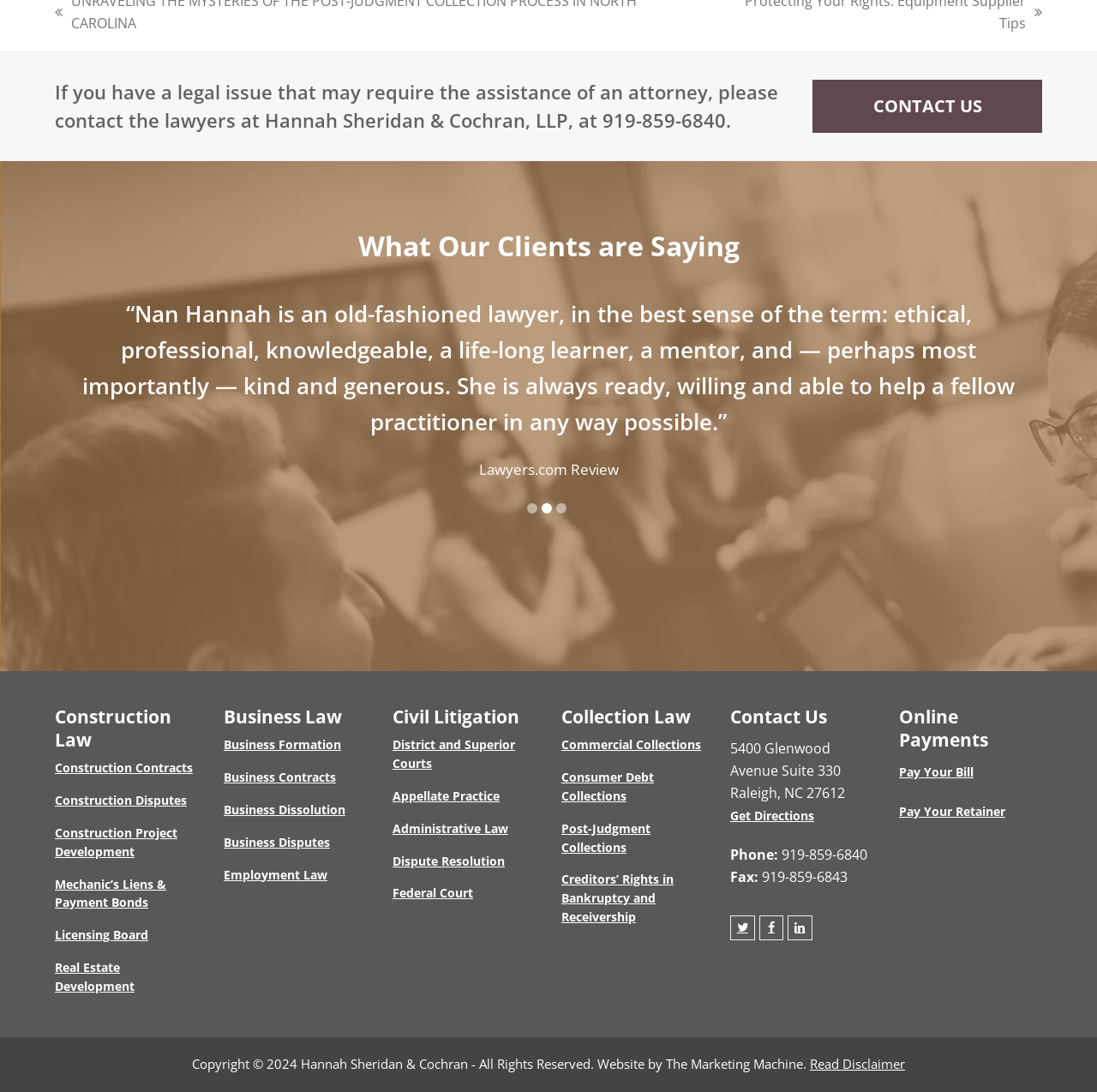Provide a brief response using a word or short phrase to this question:
What is the address of Hannah Sheridan & Cochran, LLP?

5400 Glenwood Avenue Suite 330, Raleigh, NC 27612